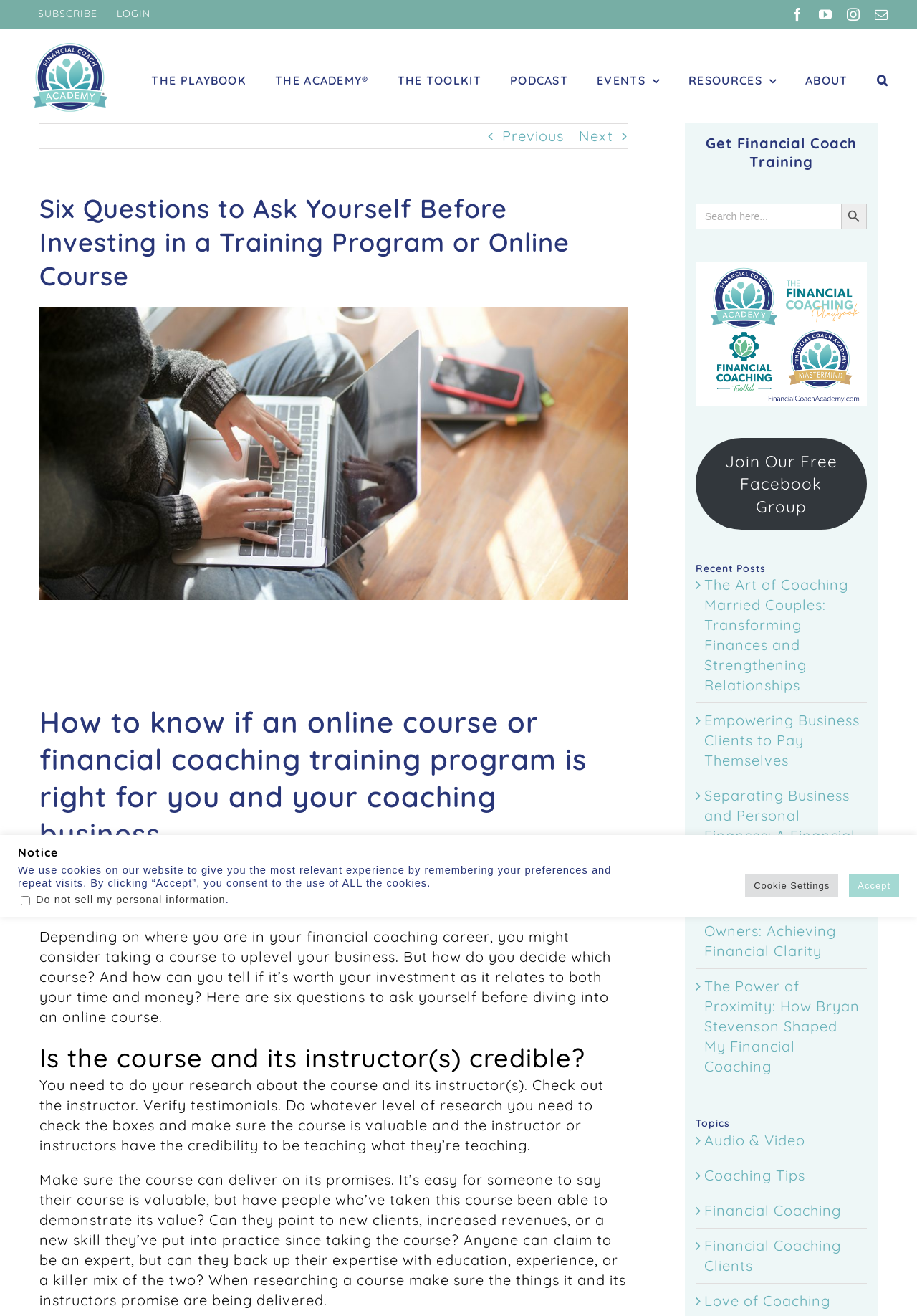Provide the bounding box coordinates for the area that should be clicked to complete the instruction: "Login to the account".

[0.117, 0.0, 0.174, 0.022]